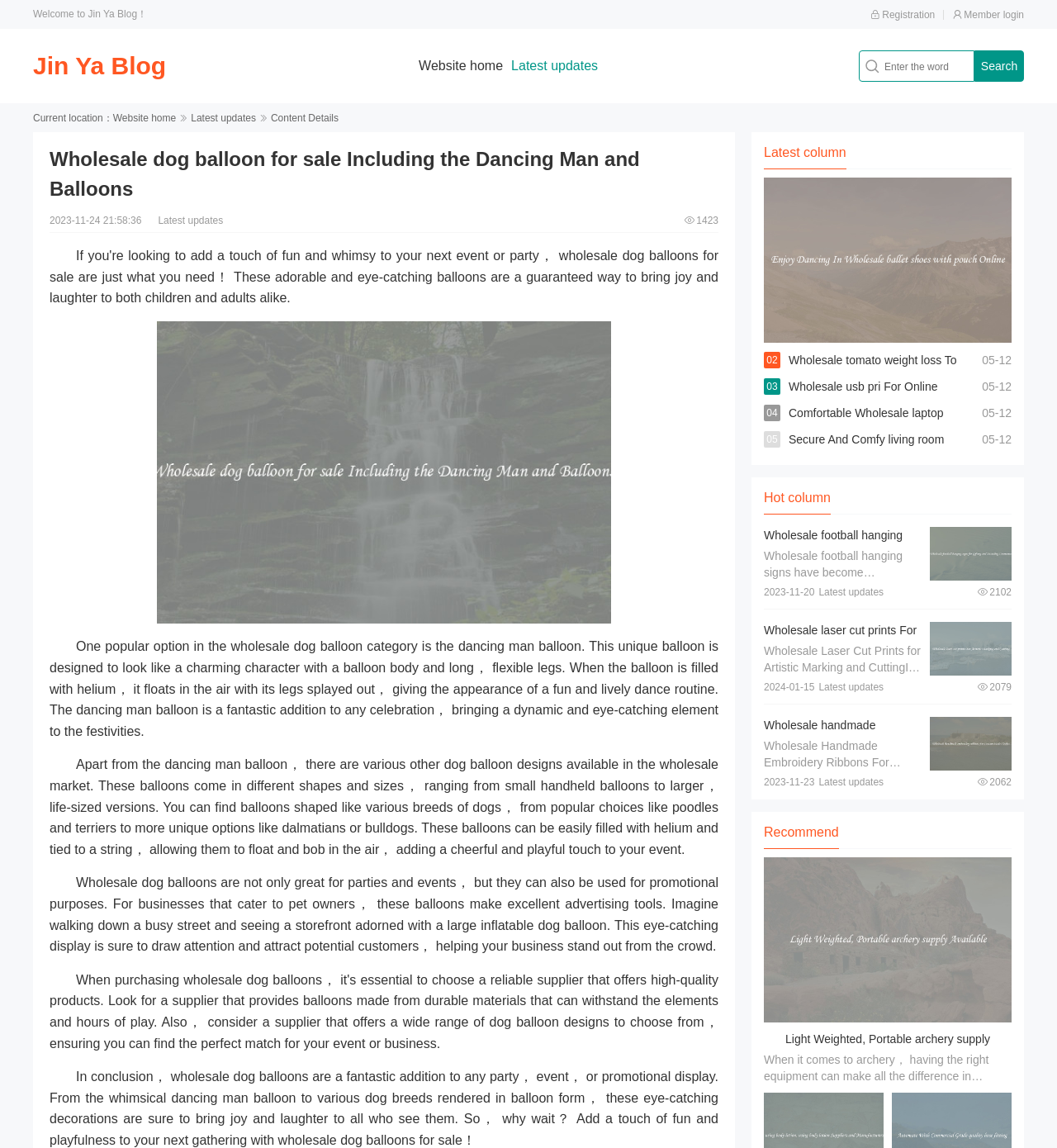Generate a thorough caption that explains the contents of the webpage.

This webpage is about Jin Ya Blog, a website that sells wholesale dog balloons and other products. At the top of the page, there is a welcome message and a navigation menu with links to the website's home, latest updates, and registration/login options. Below the navigation menu, there is a search bar where users can enter keywords to search for specific products.

The main content of the page is about wholesale dog balloons, including a heading that reads "Wholesale dog balloon for sale Including the Dancing Man and Balloons." There is a large image of a dog balloon on the left side of the page, accompanied by a detailed description of the product. The description explains that the dancing man balloon is a unique and fun addition to any celebration, and that there are various other dog balloon designs available in different shapes and sizes.

Below the product description, there are three paragraphs of text that discuss the uses of wholesale dog balloons, including parties, events, and promotional purposes. The text also highlights the benefits of using these balloons, such as attracting attention and adding a playful touch to any gathering.

On the right side of the page, there are several links to other articles and products, including "Latest column," "Hot column," and "Recommend." These links are accompanied by images and brief descriptions of the products or articles.

Further down the page, there are several more links to other products, including wholesale tomato weight loss, wholesale usb printers, and wholesale laptop keyboards. Each of these links is accompanied by a brief description and an image.

Overall, the webpage is well-organized and easy to navigate, with clear headings and concise descriptions of the products and articles. The use of images and links to other products adds visual interest and makes it easy for users to find related information.